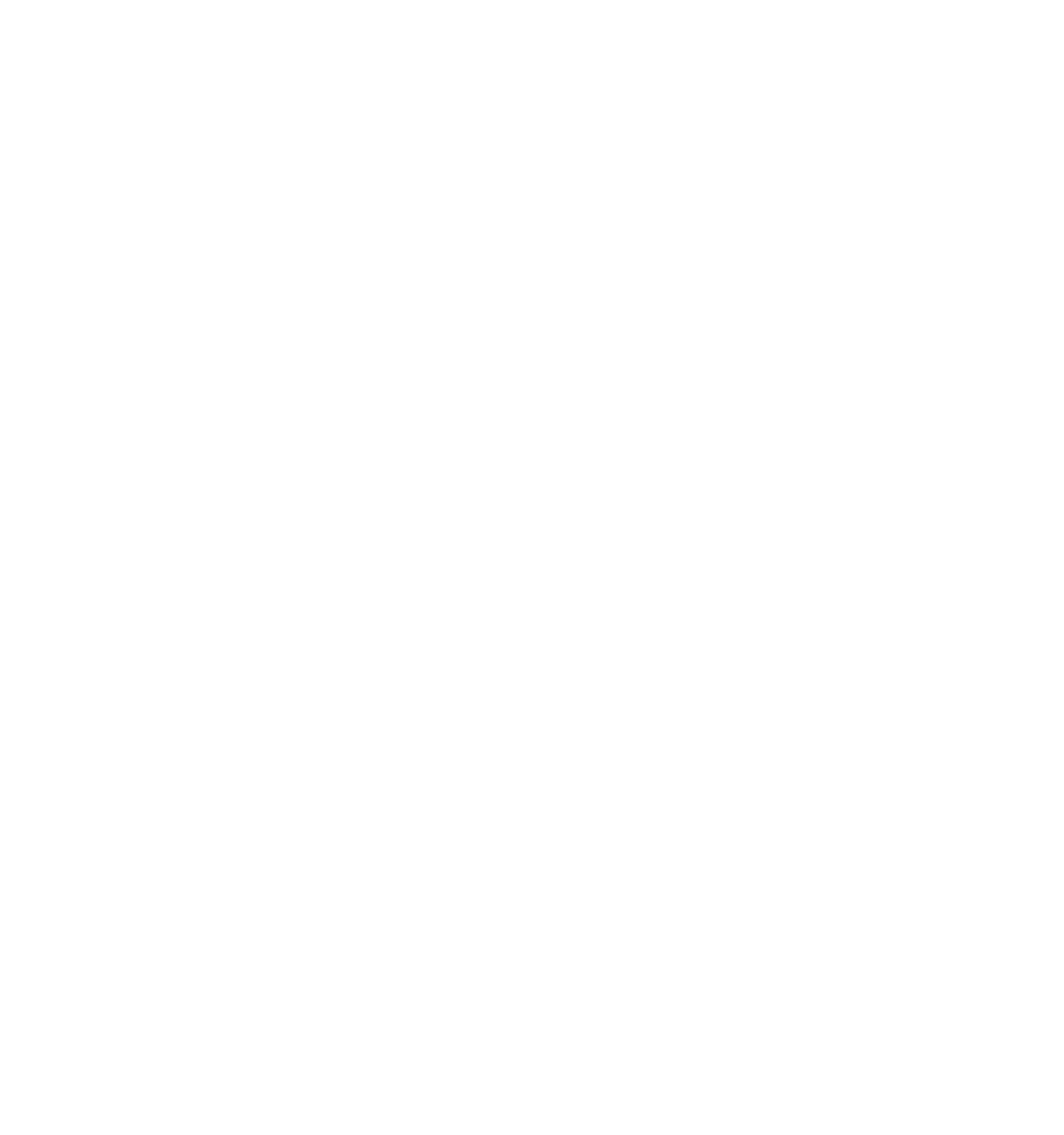Identify the bounding box coordinates for the region of the element that should be clicked to carry out the instruction: "Click the image to view more information". The bounding box coordinates should be four float numbers between 0 and 1, i.e., [left, top, right, bottom].

[0.077, 0.398, 0.205, 0.471]